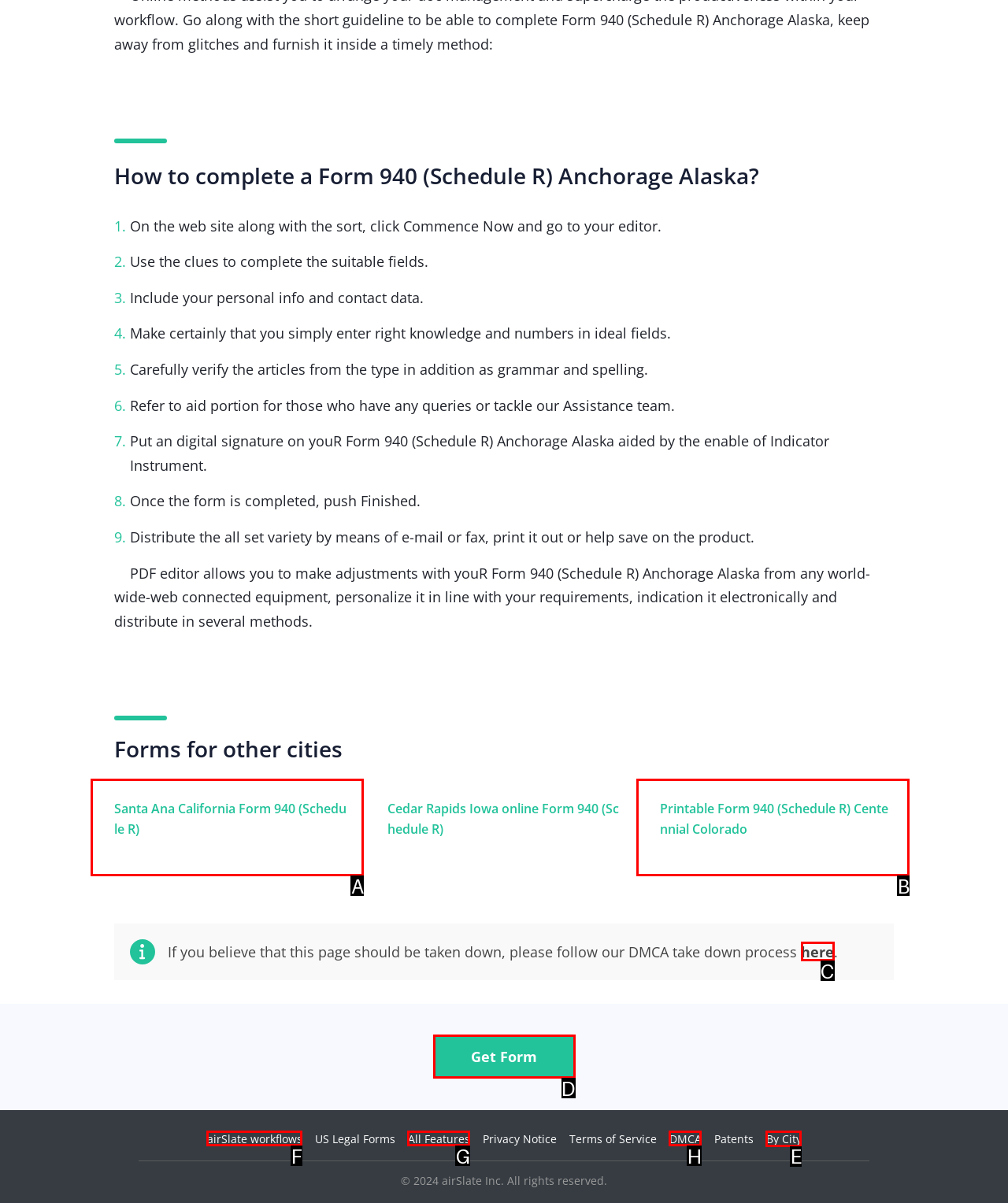Determine the letter of the element to click to accomplish this task: Click the 'By City' link. Respond with the letter.

E